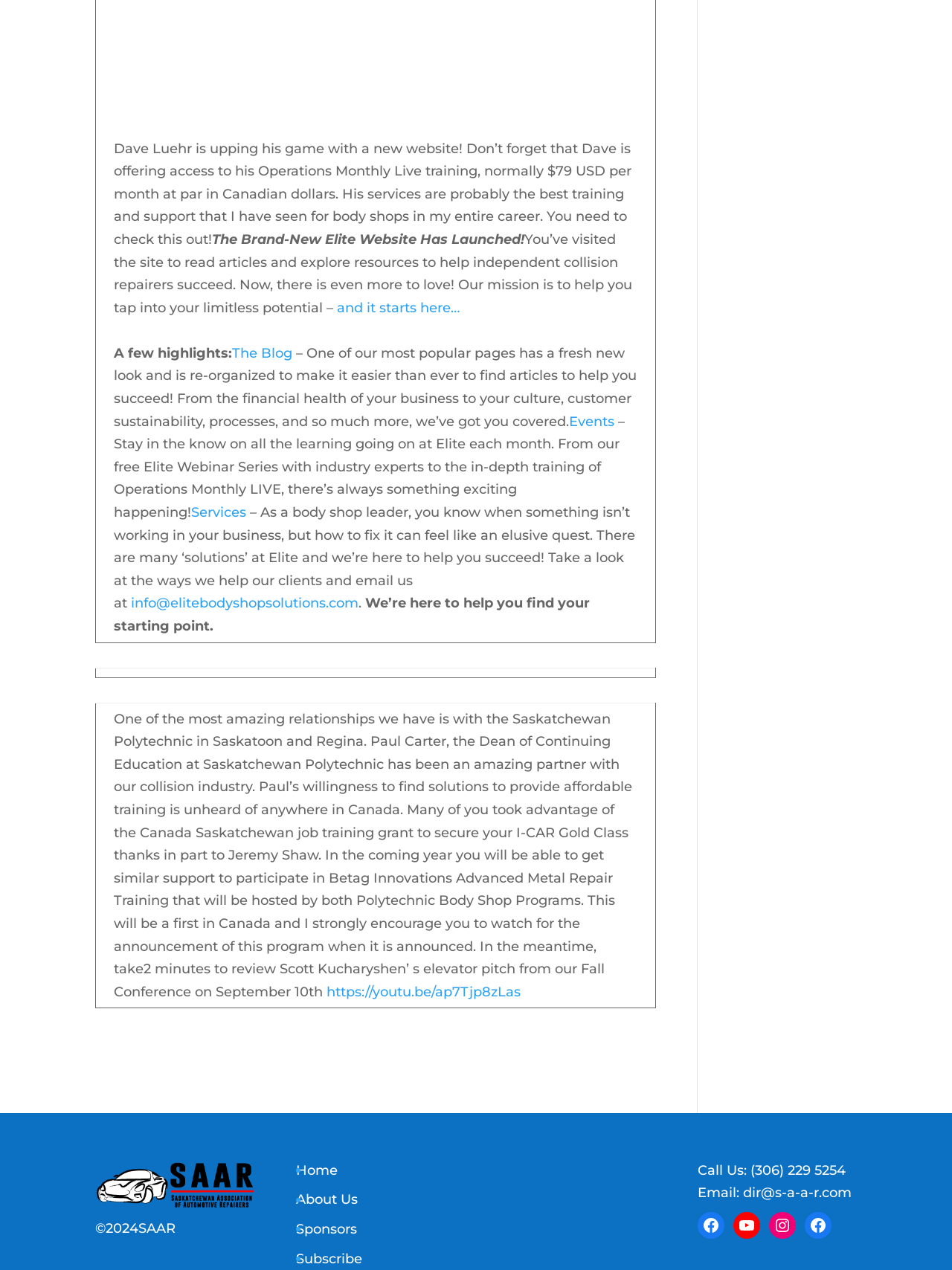What is the copyright year of the webpage?
Look at the image and provide a short answer using one word or a phrase.

2024